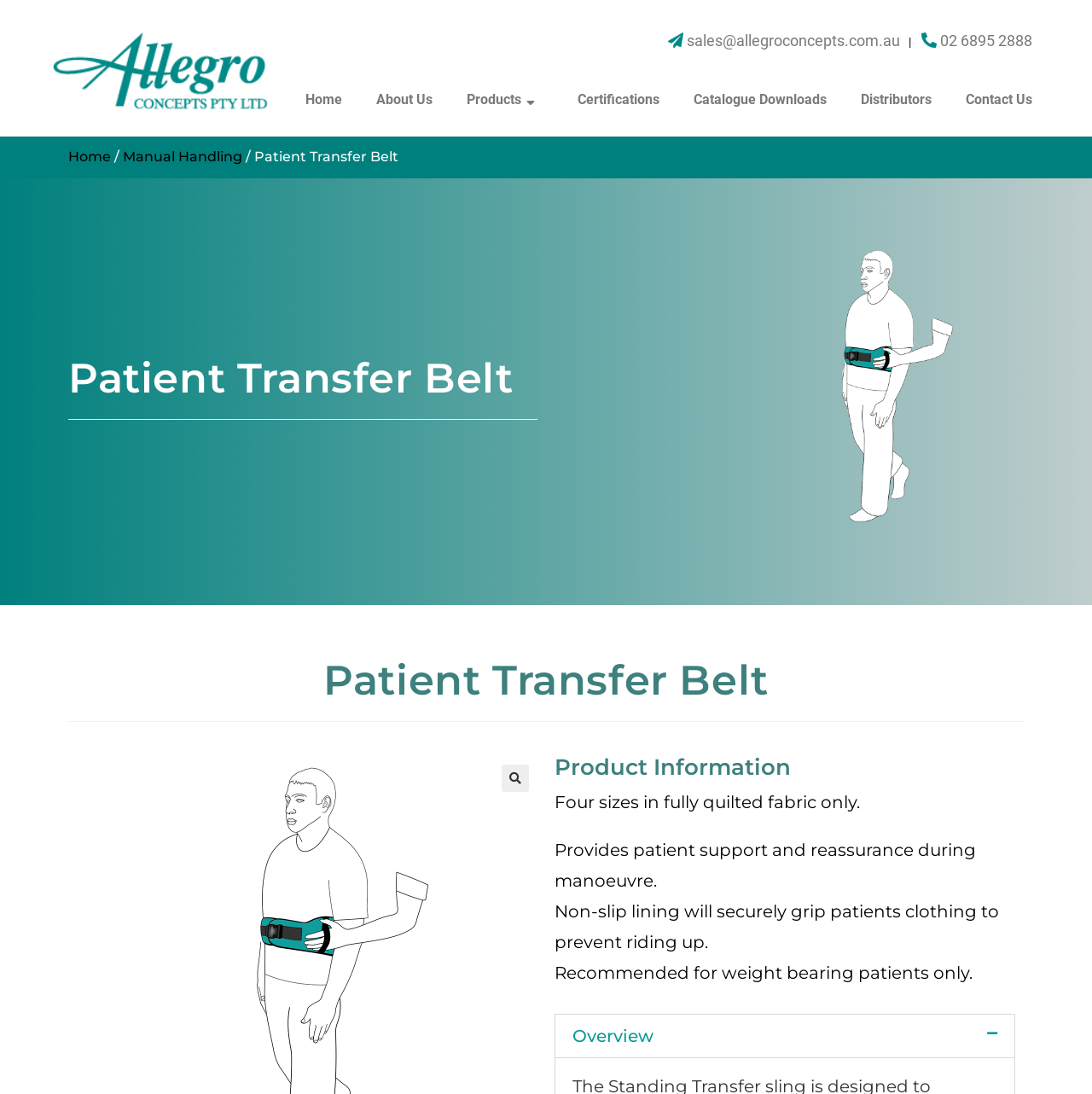Please determine the bounding box coordinates of the area that needs to be clicked to complete this task: 'Go to the About Us page'. The coordinates must be four float numbers between 0 and 1, formatted as [left, top, right, bottom].

[0.329, 0.073, 0.412, 0.109]